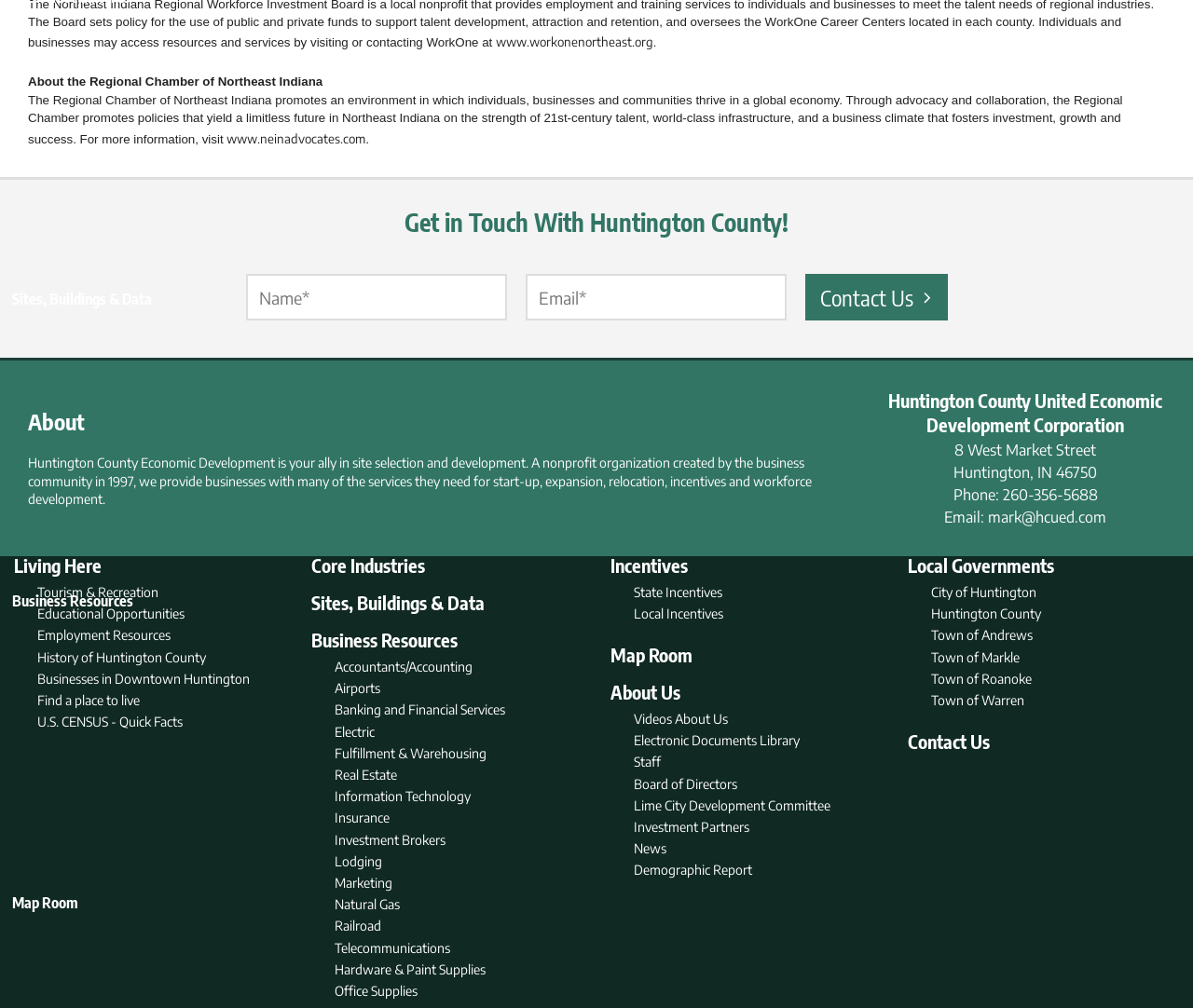Examine the screenshot and answer the question in as much detail as possible: What is the purpose of the organization?

I found the answer by looking at the text 'The Regional Chamber of Northeast Indiana promotes an environment in which individuals, businesses and communities thrive in a global economy.' which indicates that the organization promotes economic development.